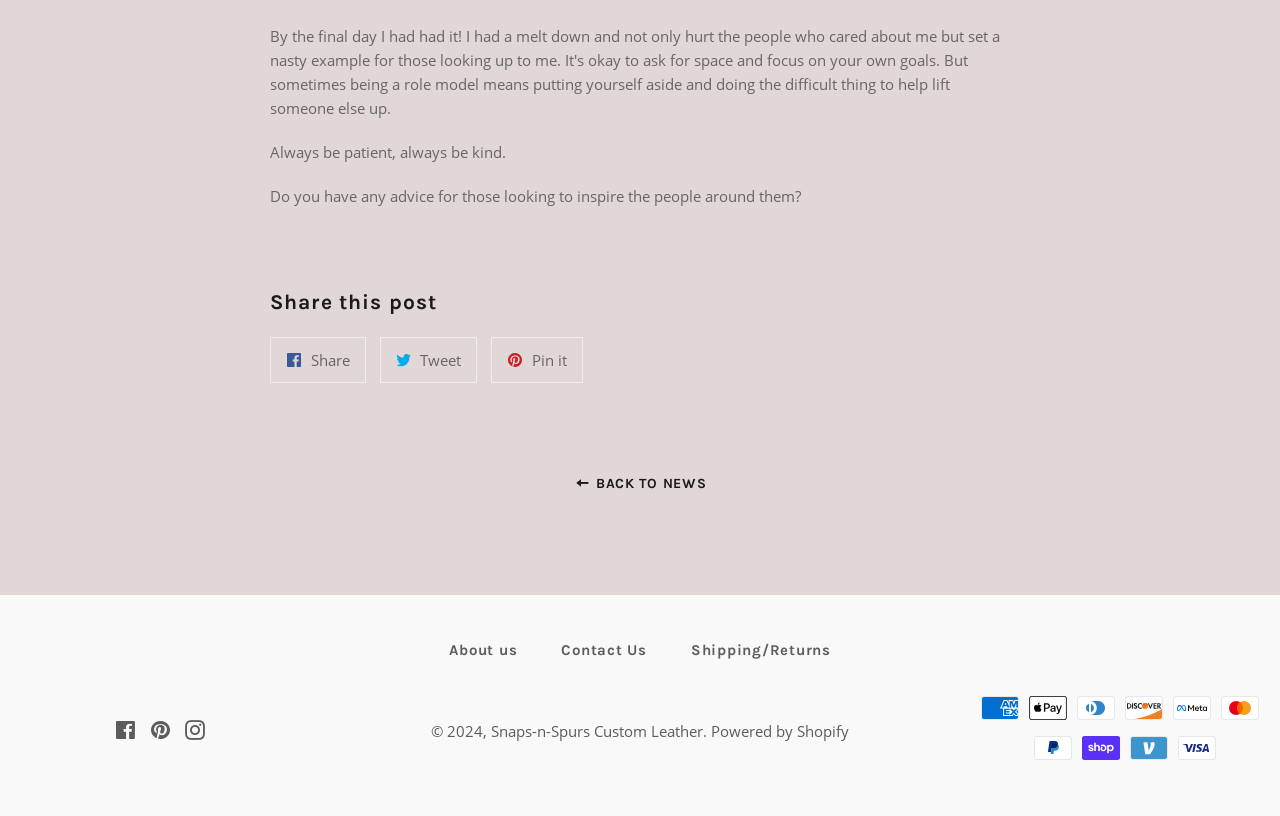What is the name of the company that powered the website?
Using the image, respond with a single word or phrase.

Shopify